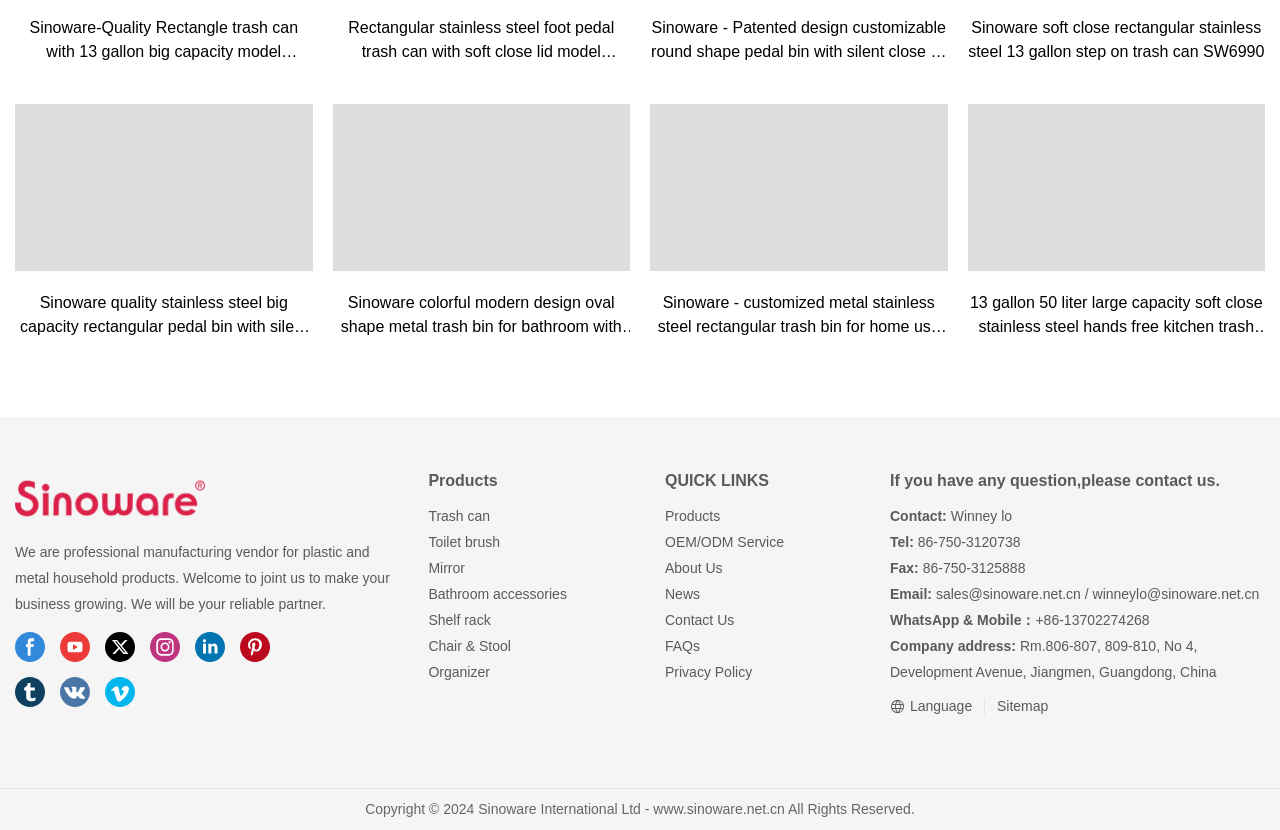Please answer the following question using a single word or phrase: How to contact the company?

Email, phone, WhatsApp